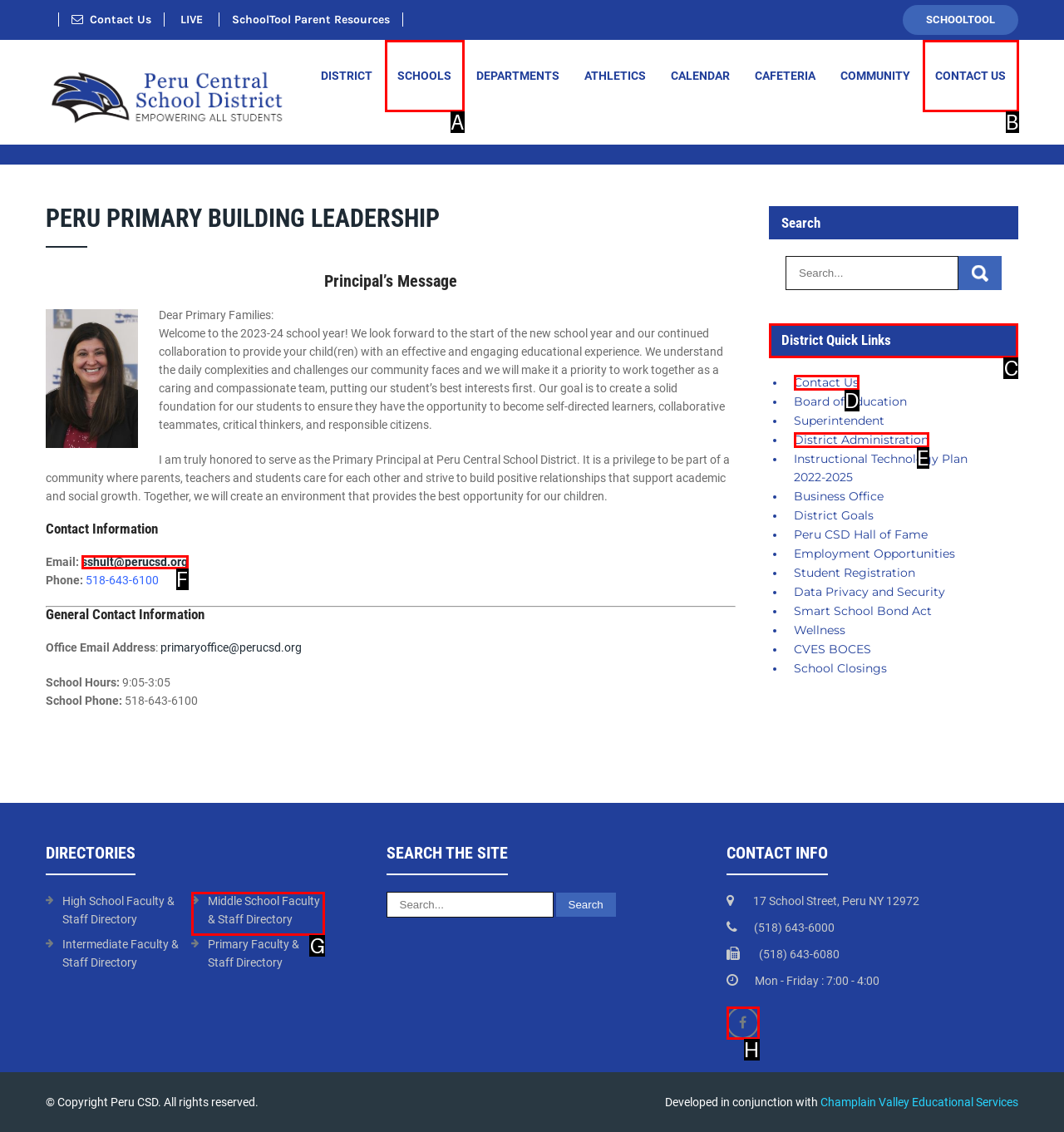Choose the HTML element that needs to be clicked for the given task: Go to District Quick Links Respond by giving the letter of the chosen option.

C